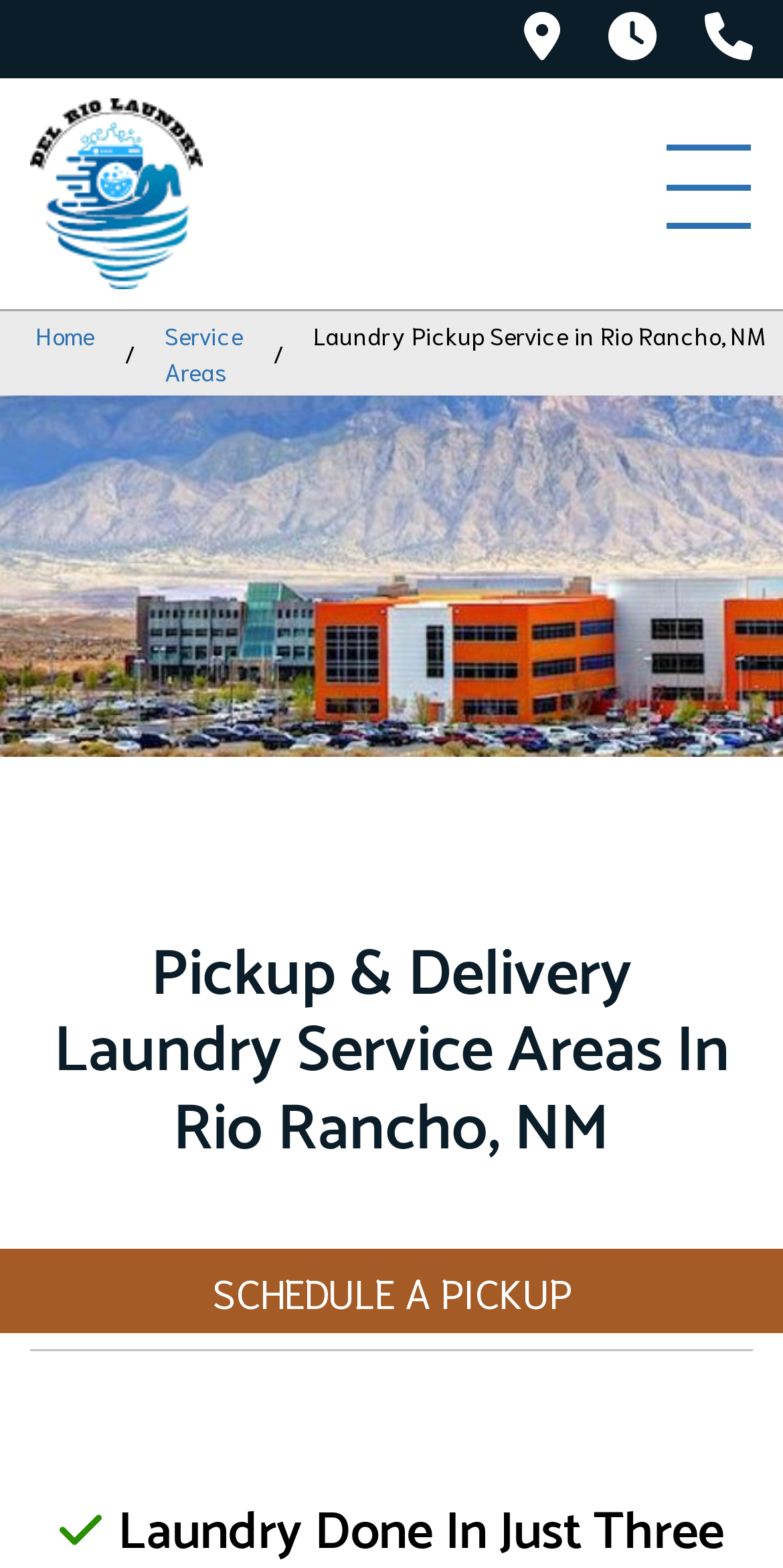Give a succinct answer to this question in a single word or phrase: 
What is the laundry service area?

Rio Rancho, NM